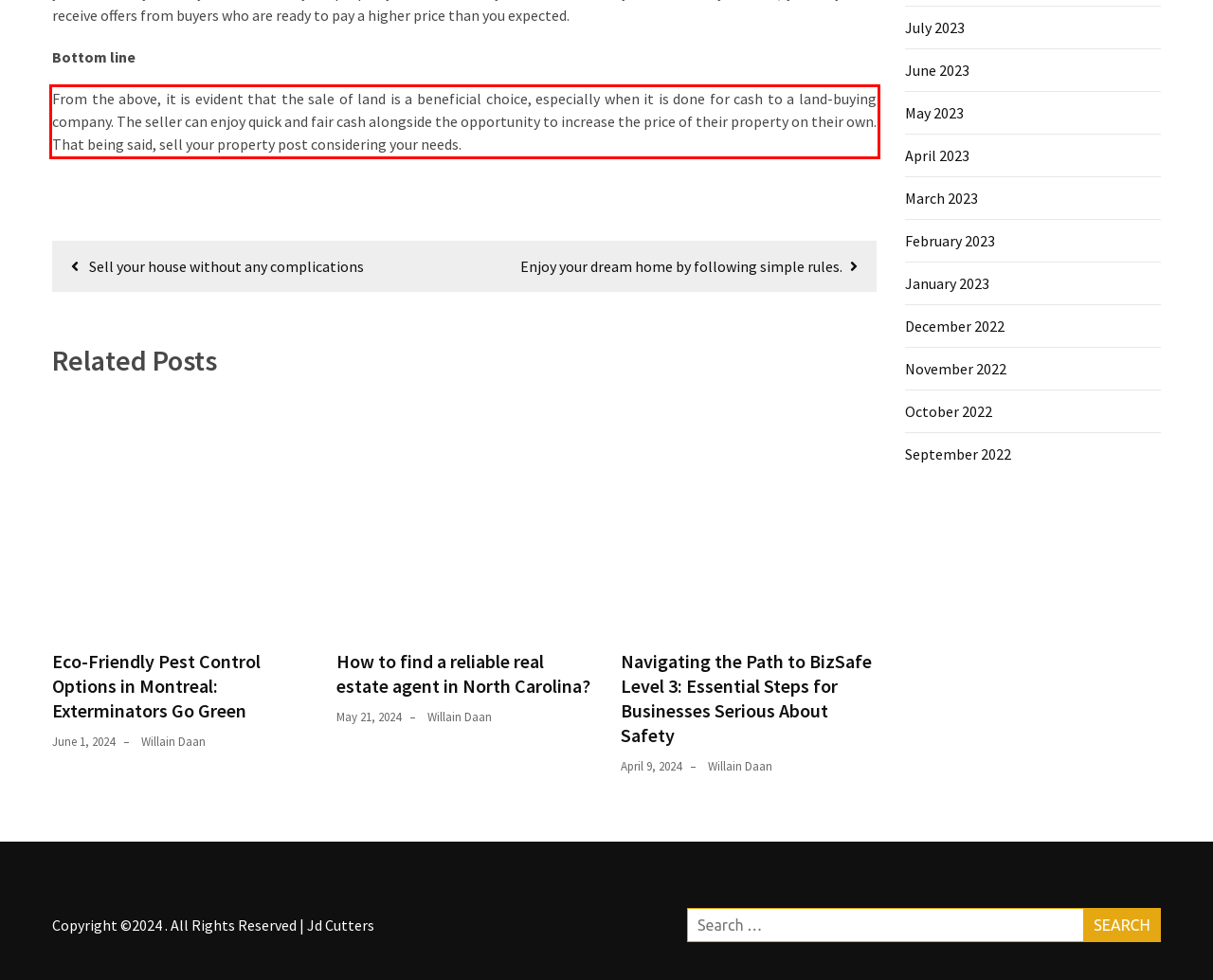You have a screenshot of a webpage, and there is a red bounding box around a UI element. Utilize OCR to extract the text within this red bounding box.

From the above, it is evident that the sale of land is a beneficial choice, especially when it is done for cash to a land-buying company. The seller can enjoy quick and fair cash alongside the opportunity to increase the price of their property on their own. That being said, sell your property post considering your needs.